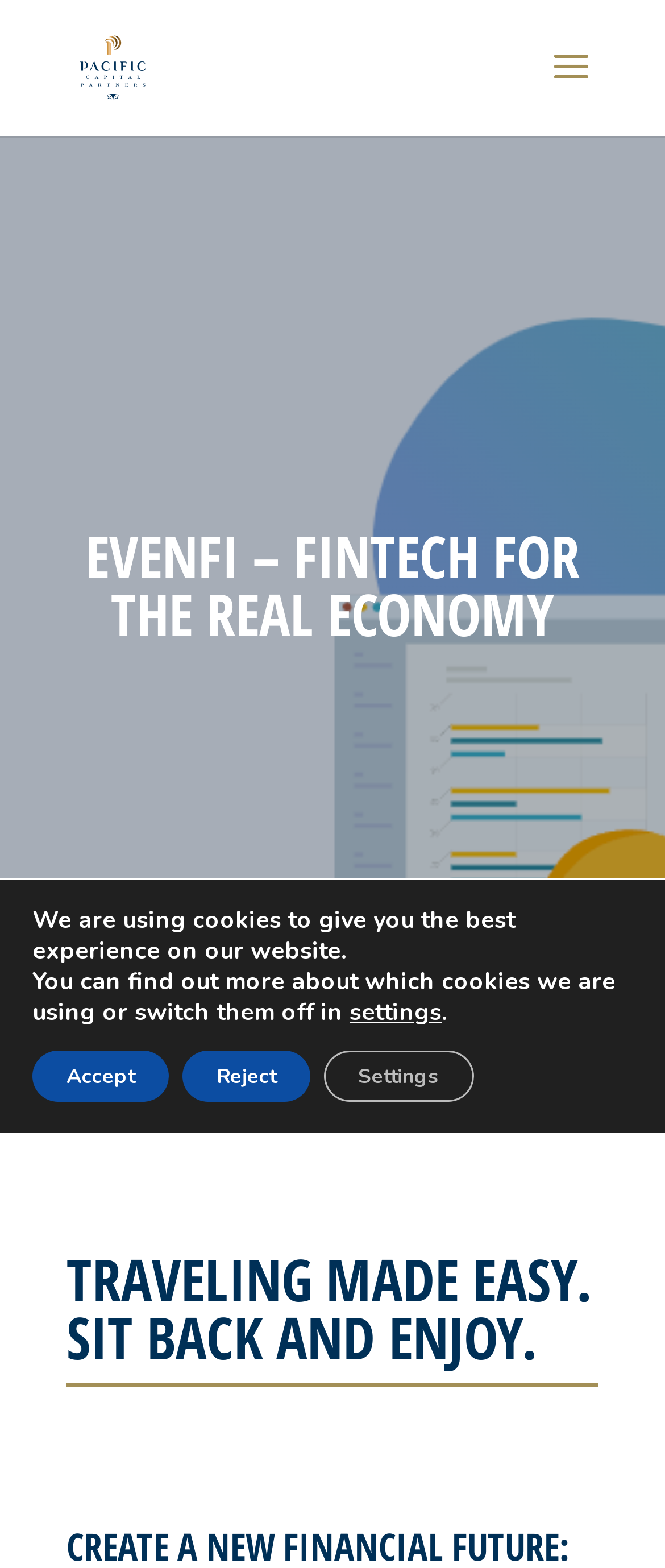Answer the following query concisely with a single word or phrase:
What is the purpose of the buttons in the GDPR Cookie Banner?

To manage cookies